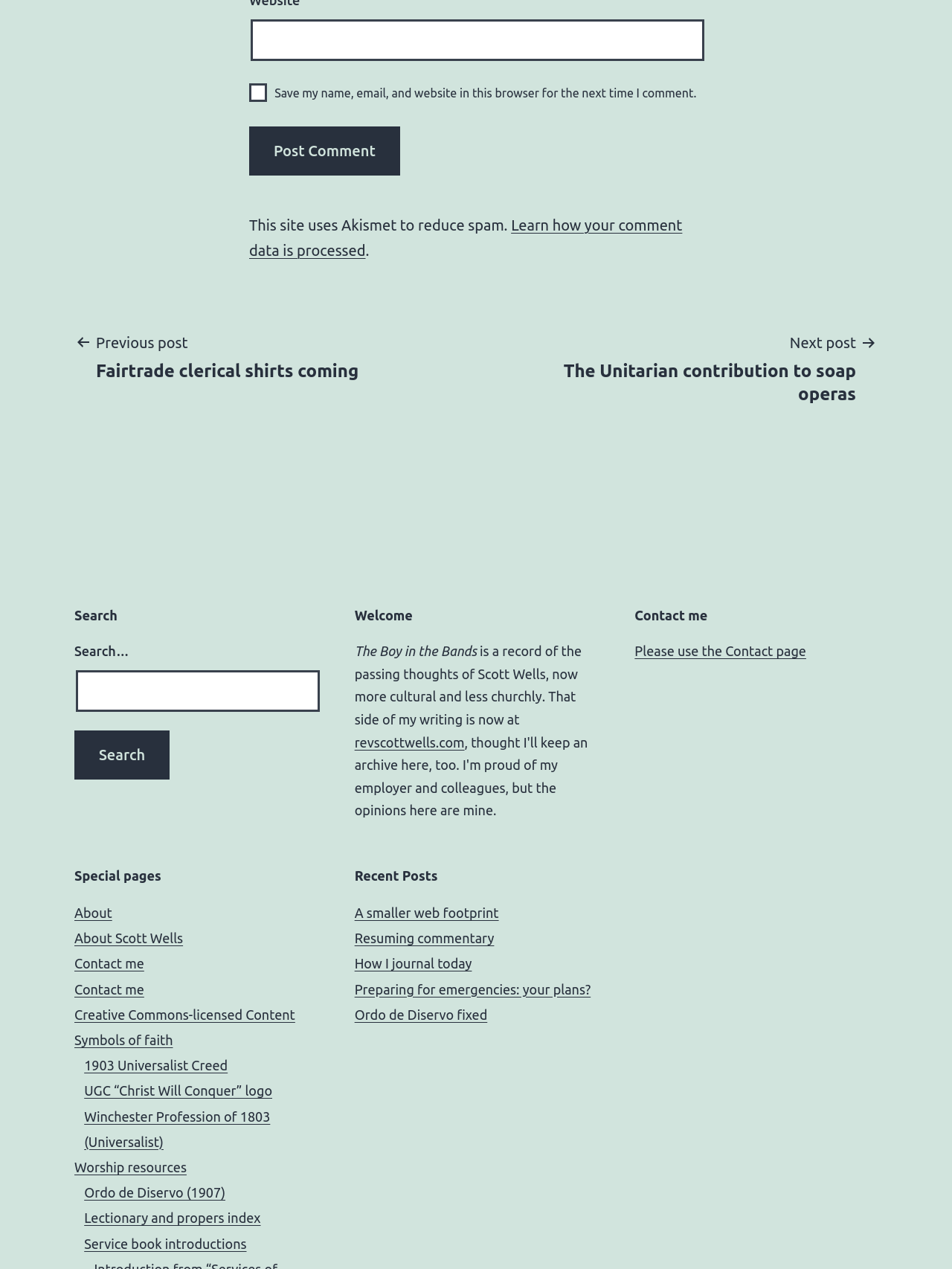How many recent posts are listed?
Based on the image, give a one-word or short phrase answer.

5